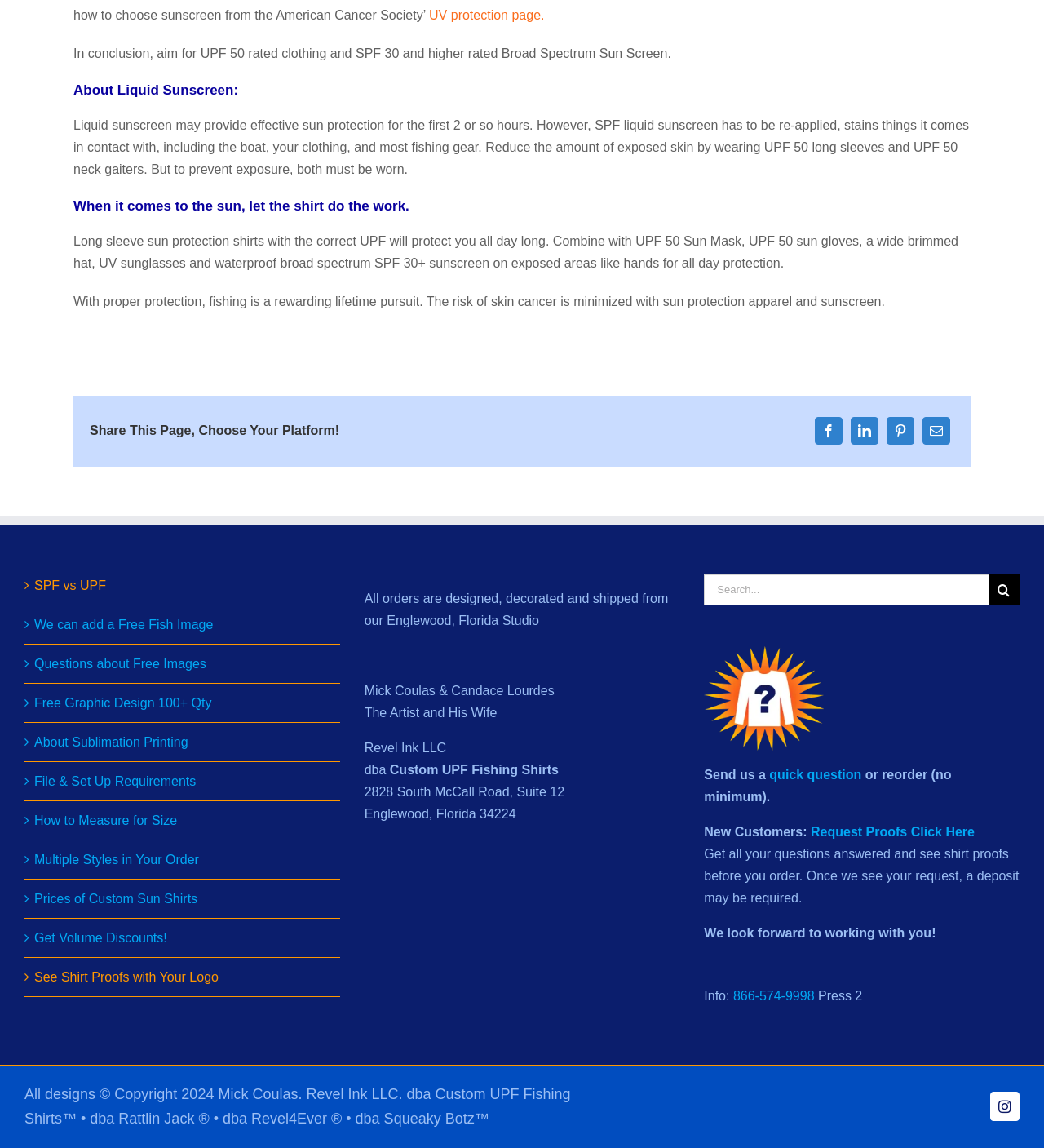What is the purpose of the link 'UV protection page'?
Analyze the image and provide a thorough answer to the question.

The link 'UV protection page' is likely to provide more information about UV protection, as it is mentioned at the top of the webpage, indicating its relevance to the content of the page.